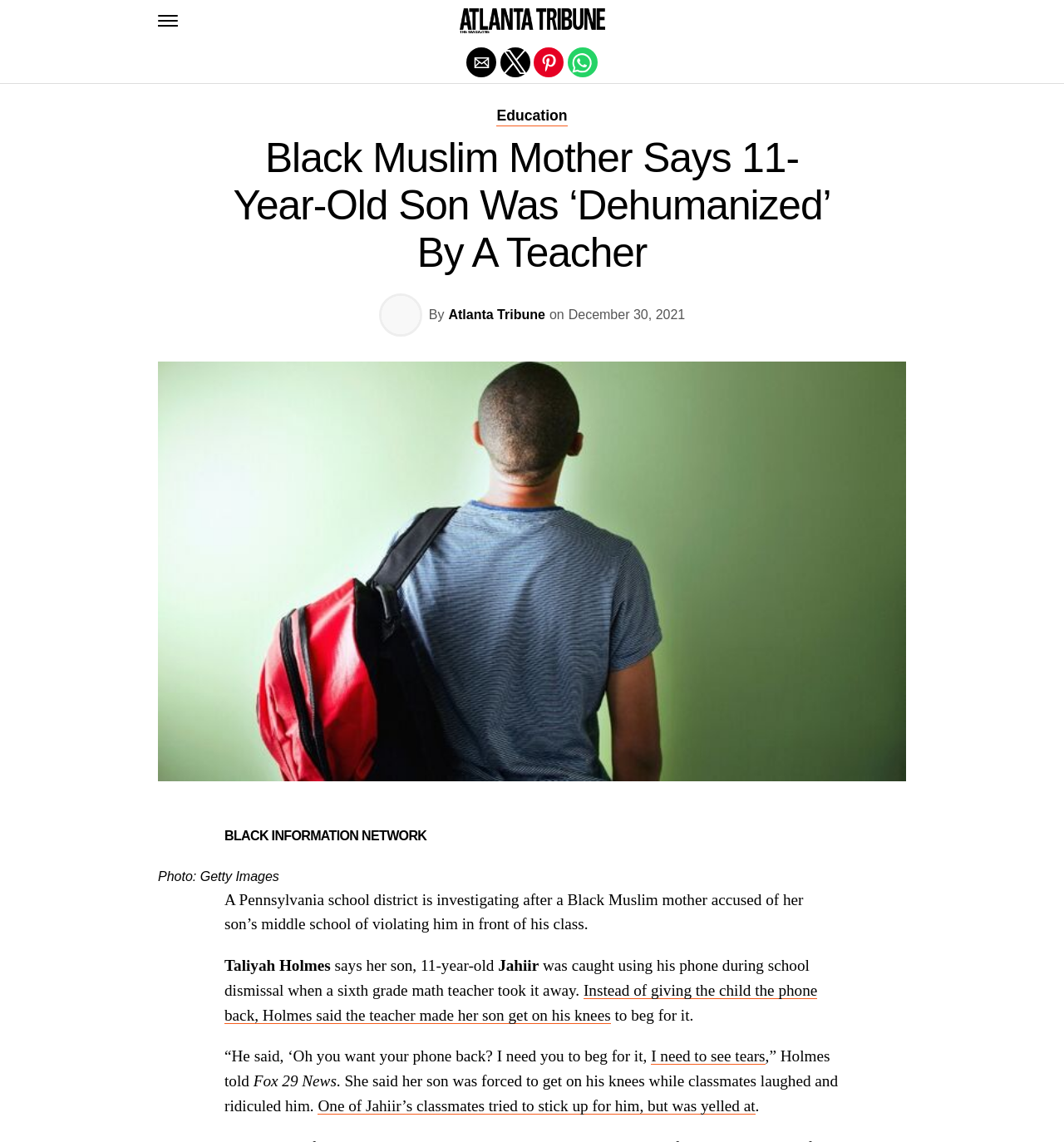Answer the following inquiry with a single word or phrase:
How old is Jahiir?

11 years old